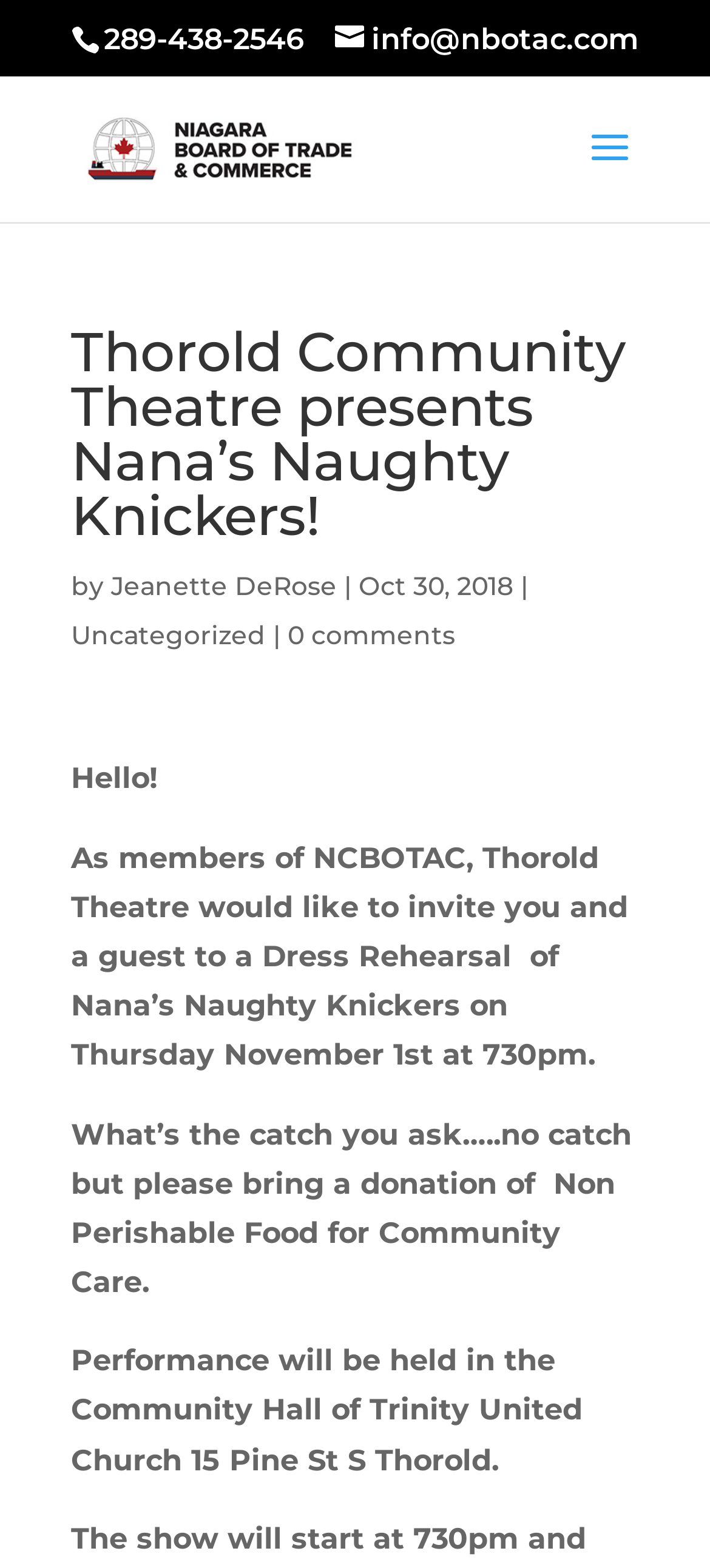What is the location of the performance? Based on the screenshot, please respond with a single word or phrase.

Community Hall of Trinity United Church